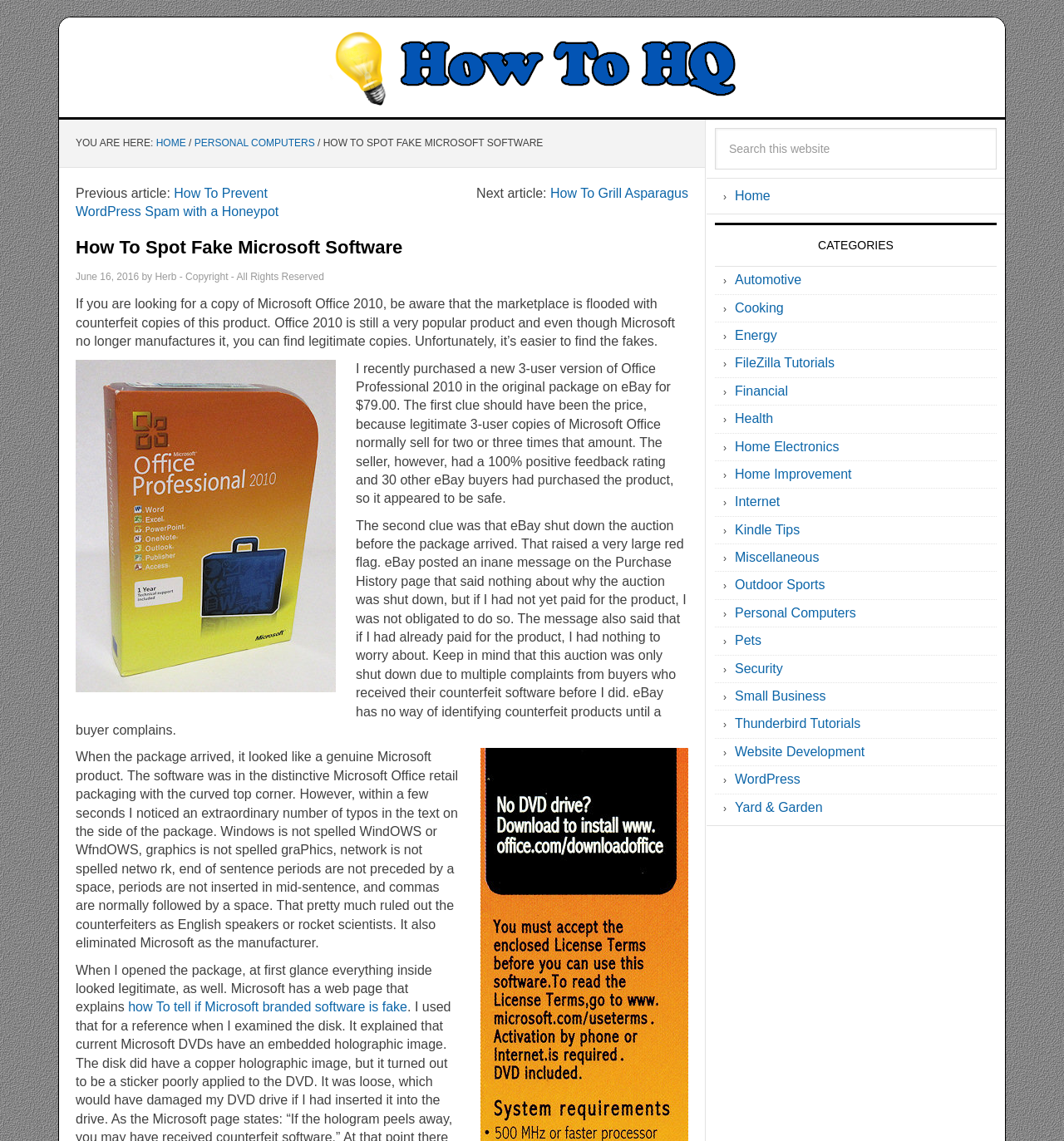Write an exhaustive caption that covers the webpage's main aspects.

The webpage is about identifying counterfeit Microsoft software and processing a claim with eBay. At the top, there is a navigation bar with links to "HOW TO HQ", "HOME", "PERSONAL COMPUTERS", and a breadcrumb separator. Below the navigation bar, there are links to previous and next articles.

The main content of the webpage is divided into sections. The first section has a heading "How To Spot Fake Microsoft Software" and a subheading with the date "June 16, 2016" and the author's name "Herb". The text explains that counterfeit copies of Microsoft Office 2010 are common and warns readers to be cautious when purchasing the software.

Below the text, there is an image of a counterfeit Office 2010 package. The article then describes the author's personal experience of purchasing a counterfeit copy of Office 2010 on eBay and how they discovered it was fake. The text is accompanied by several paragraphs explaining the signs of a counterfeit product, including typos on the packaging and the low price.

On the right side of the webpage, there is a sidebar with a search box, a list of categories, and links to various topics such as "Automotive", "Cooking", "Energy", and "Personal Computers". The sidebar also has links to the homepage and other related articles.

Overall, the webpage provides information and guidance on how to identify counterfeit Microsoft software and what to do if you've purchased a fake product on eBay.